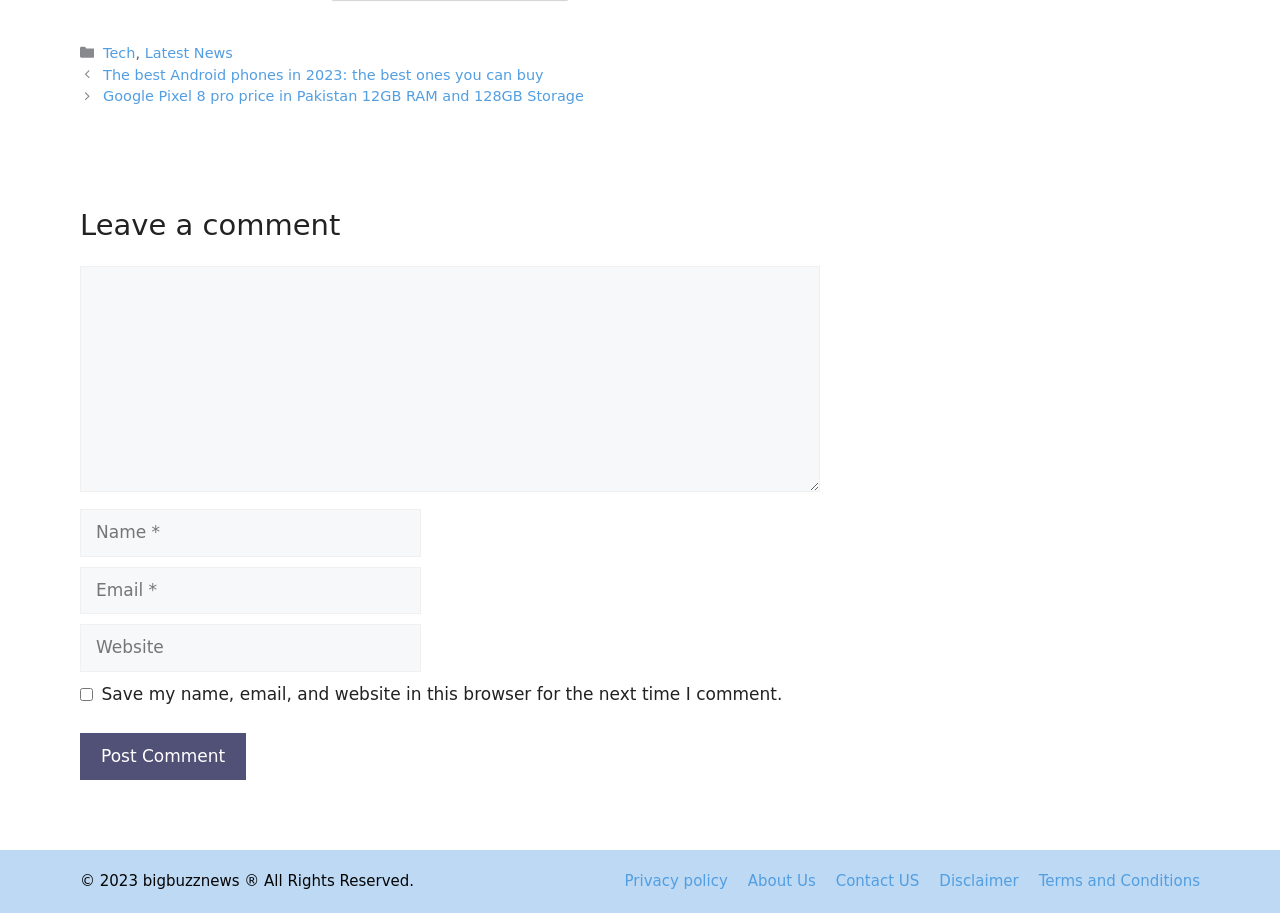Could you highlight the region that needs to be clicked to execute the instruction: "View the 'Privacy policy'"?

[0.488, 0.955, 0.569, 0.975]